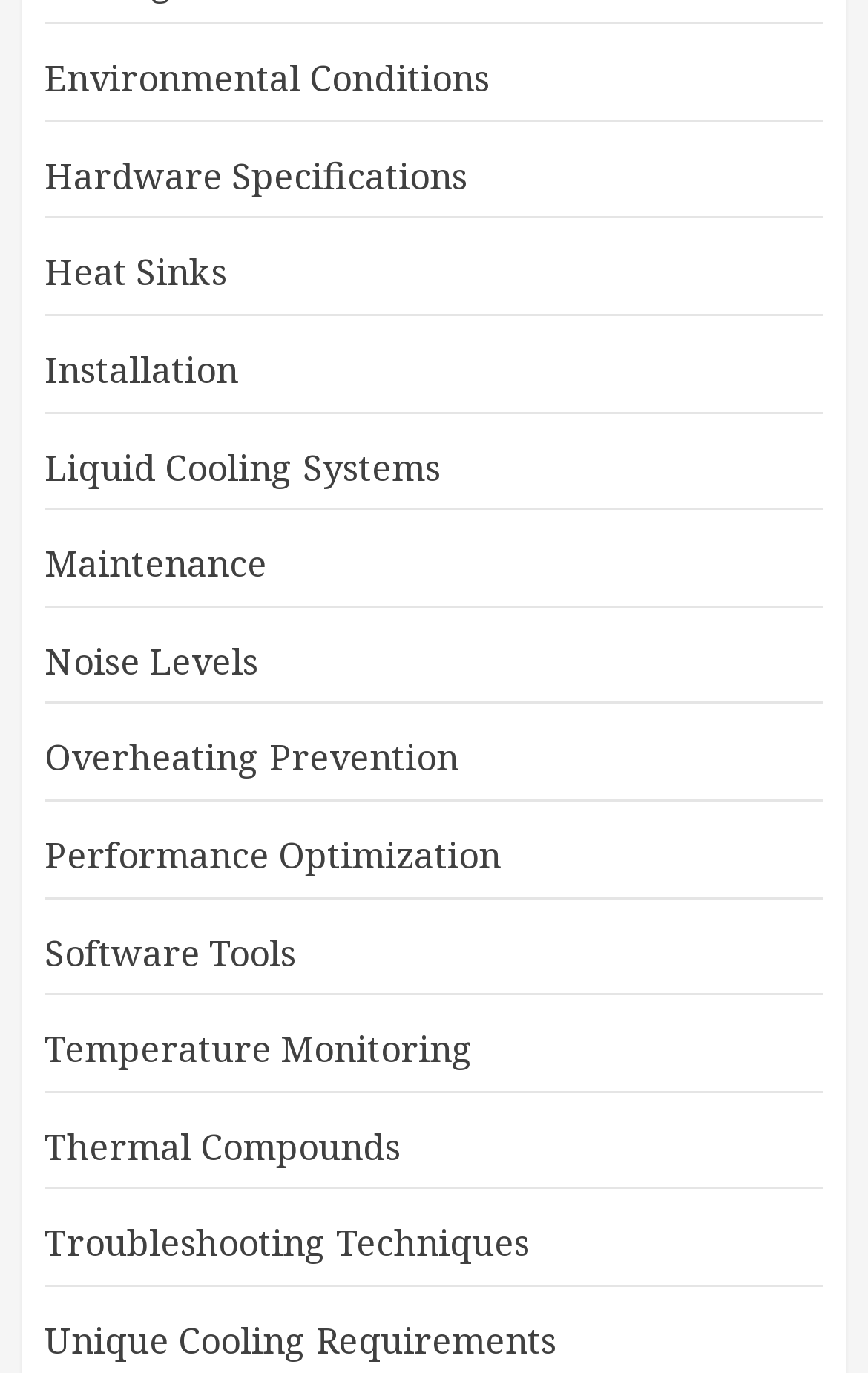Determine the bounding box coordinates of the region to click in order to accomplish the following instruction: "View Environmental Conditions". Provide the coordinates as four float numbers between 0 and 1, specifically [left, top, right, bottom].

[0.051, 0.039, 0.564, 0.076]